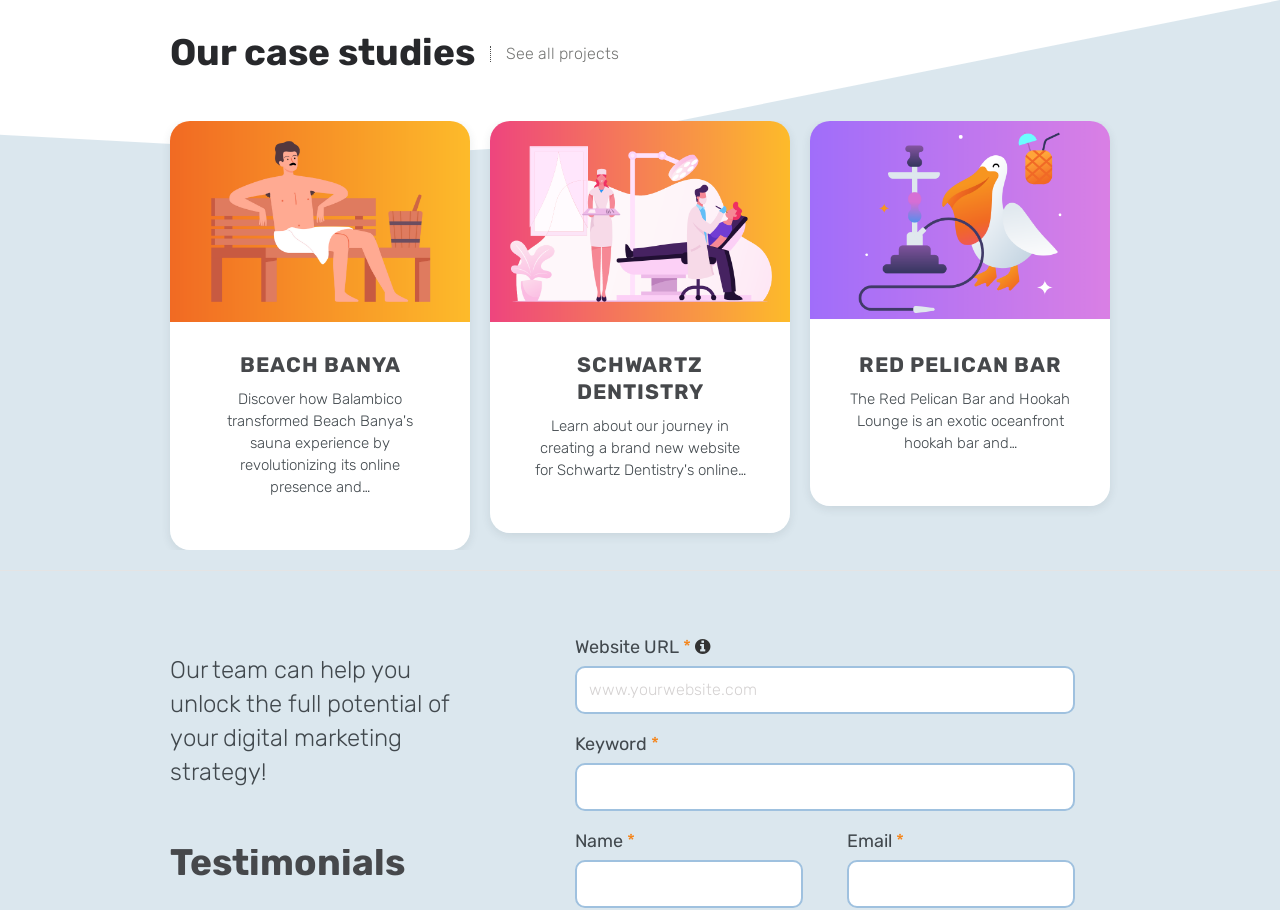Based on what you see in the screenshot, provide a thorough answer to this question: How many case studies are displayed on this page?

There are four case studies displayed on this page, each with a heading, link, and image. The case studies are 'BEACH BANYA', 'SCHWARTZ DENTISTRY', 'RED PELICAN BAR', and one more without a title.